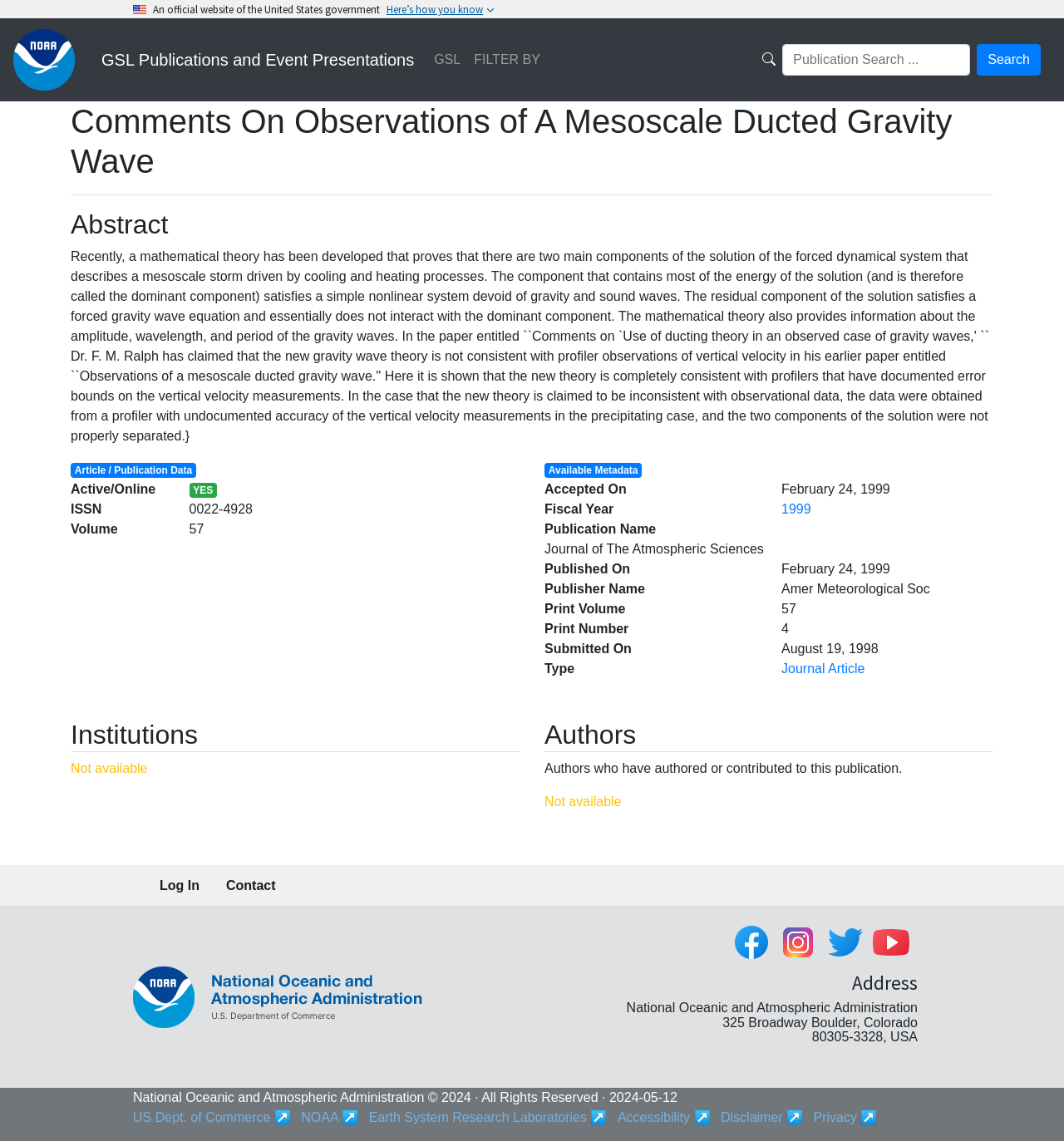Pinpoint the bounding box coordinates of the clickable area necessary to execute the following instruction: "Visit Facebook page". The coordinates should be given as four float numbers between 0 and 1, namely [left, top, right, bottom].

[0.688, 0.808, 0.731, 0.839]